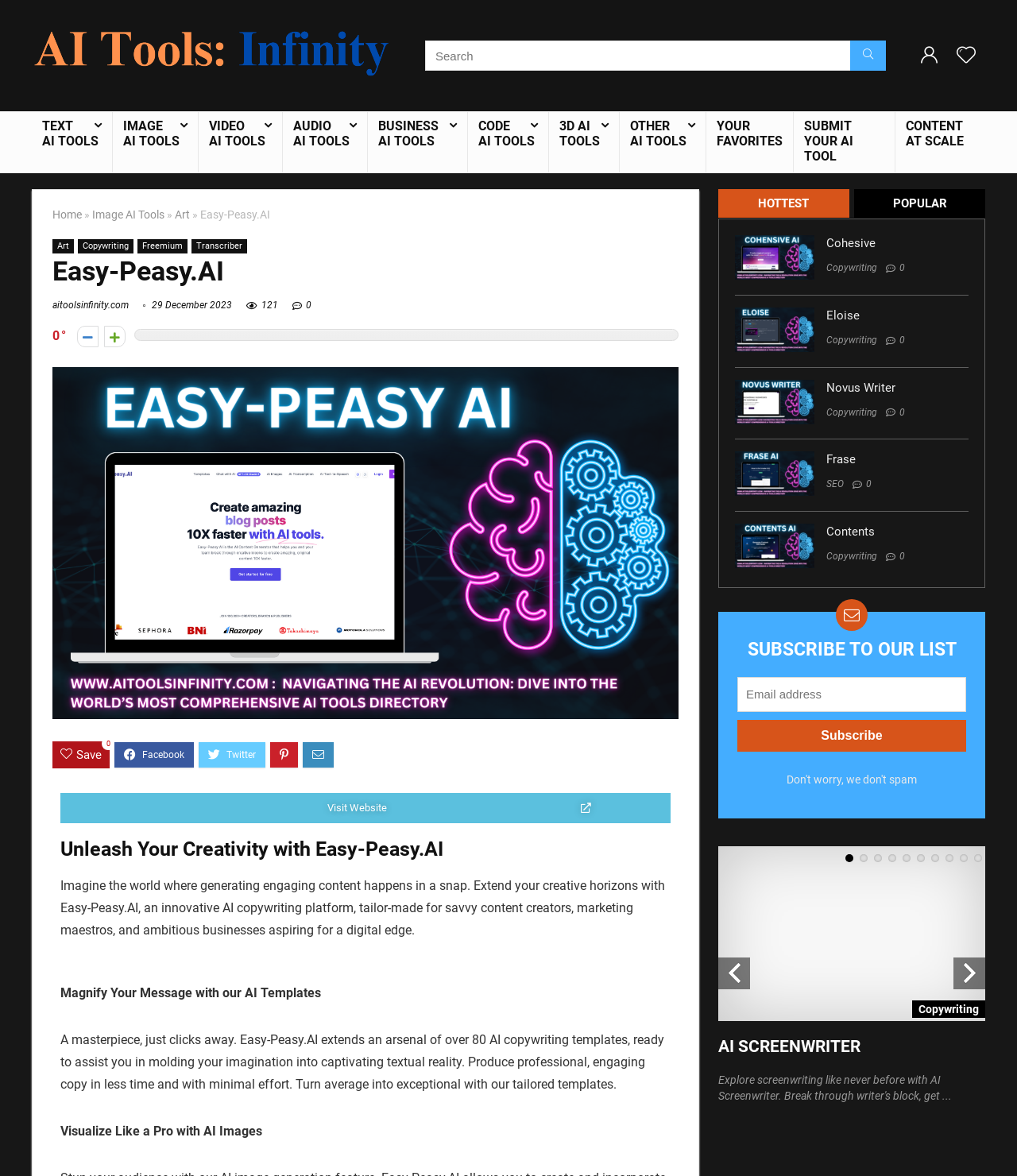Please identify the bounding box coordinates of the element's region that needs to be clicked to fulfill the following instruction: "Learn more about Easy-Peasy.AI". The bounding box coordinates should consist of four float numbers between 0 and 1, i.e., [left, top, right, bottom].

[0.052, 0.219, 0.667, 0.242]